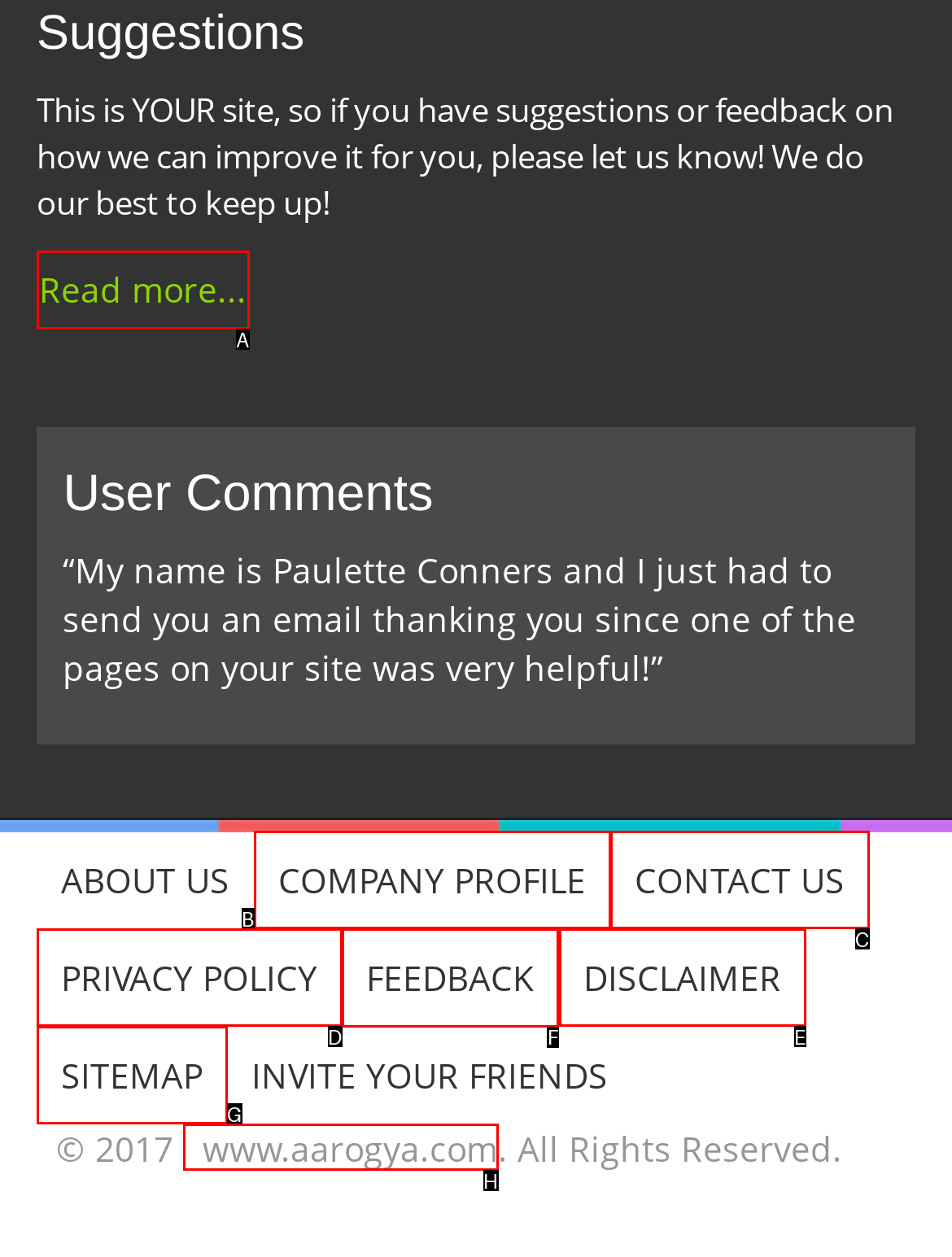Show which HTML element I need to click to perform this task: Provide feedback on the website Answer with the letter of the correct choice.

F